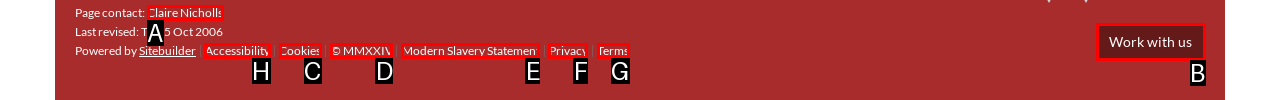Which option should be clicked to execute the task: Learn about accessibility?
Reply with the letter of the chosen option.

H